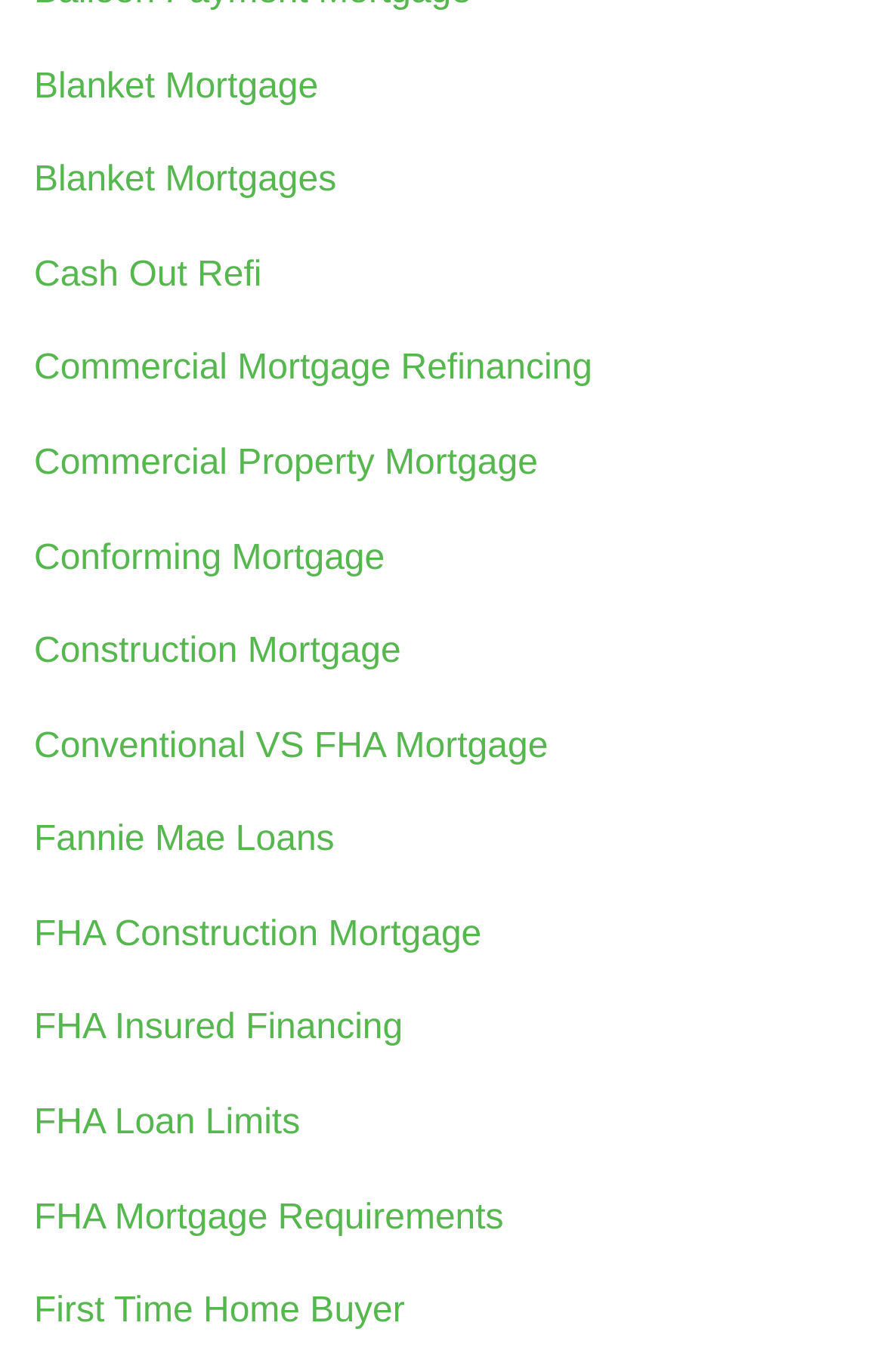Identify the bounding box coordinates for the UI element that matches this description: "Conforming Mortgage".

[0.038, 0.392, 0.435, 0.42]